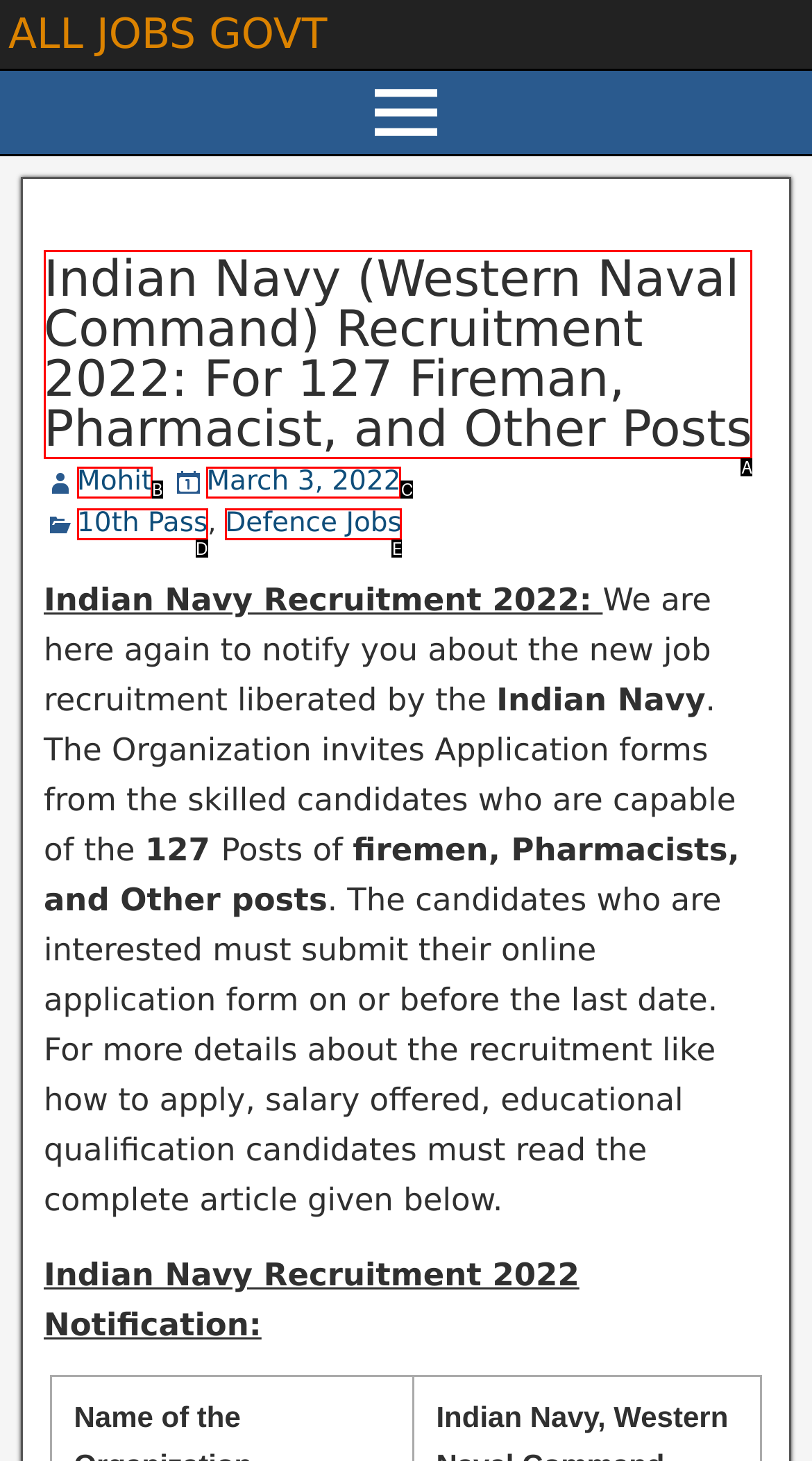Select the option that fits this description: 10th Pass
Answer with the corresponding letter directly.

D